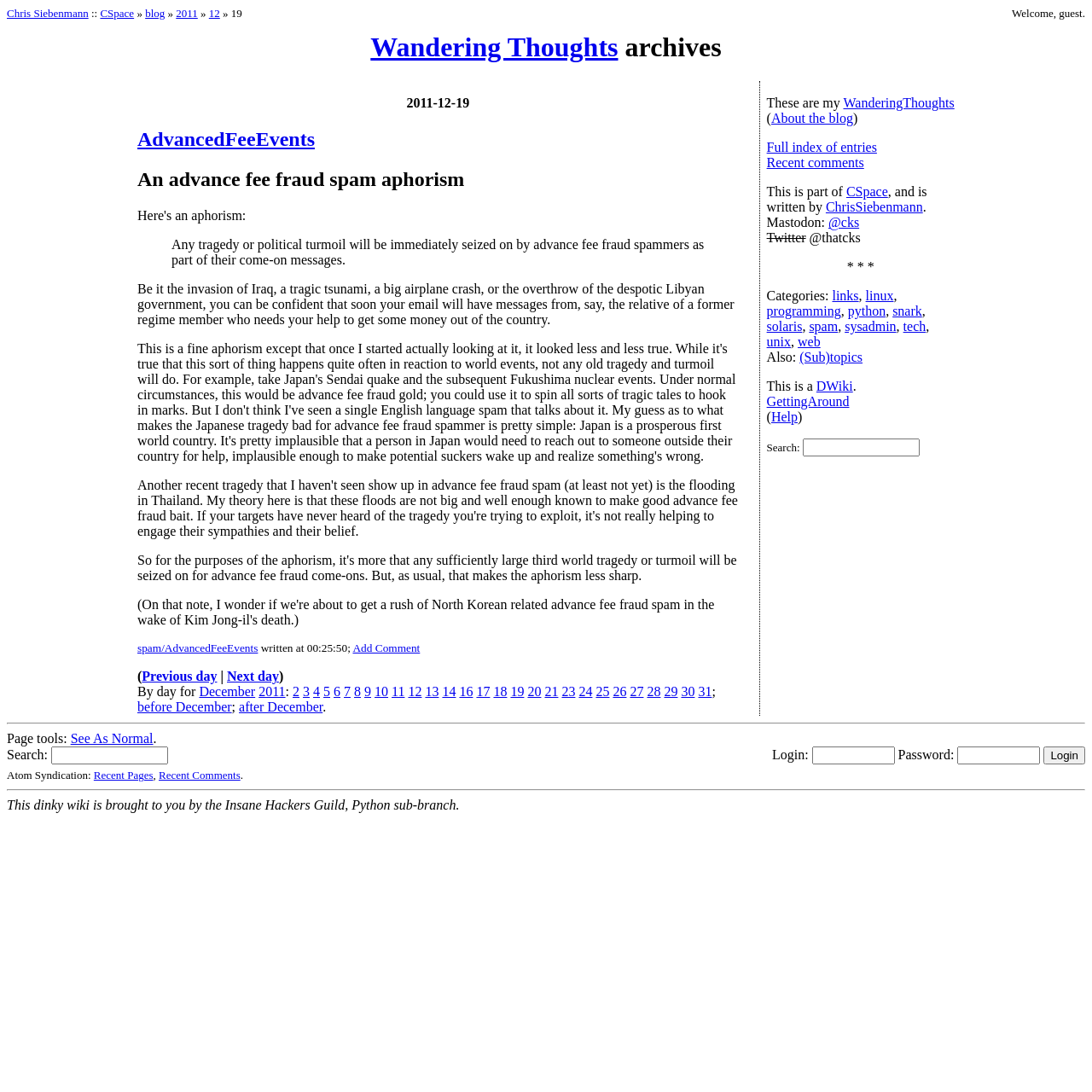Determine the bounding box coordinates for the area that should be clicked to carry out the following instruction: "Add a comment to the blog post".

[0.323, 0.588, 0.385, 0.599]